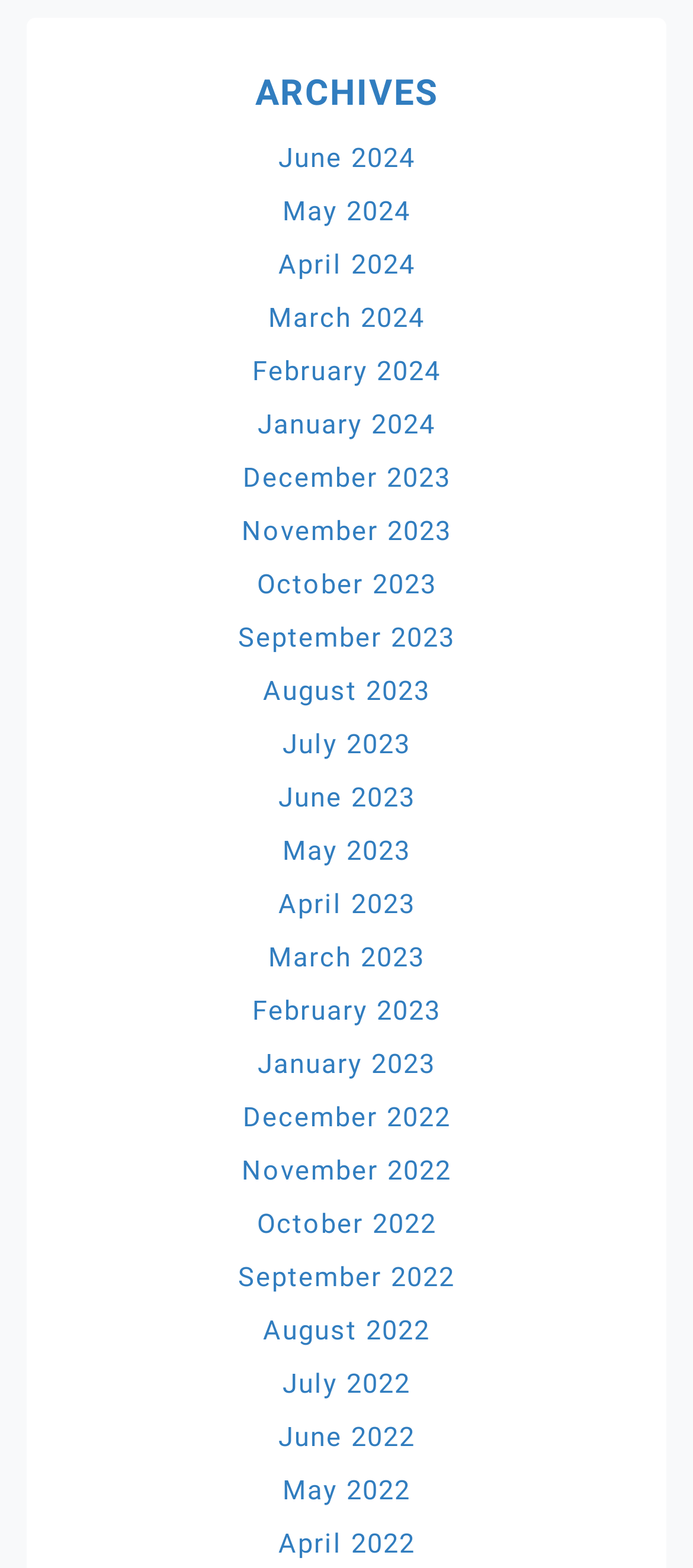Give a concise answer of one word or phrase to the question: 
How many links are there on the webpage?

26